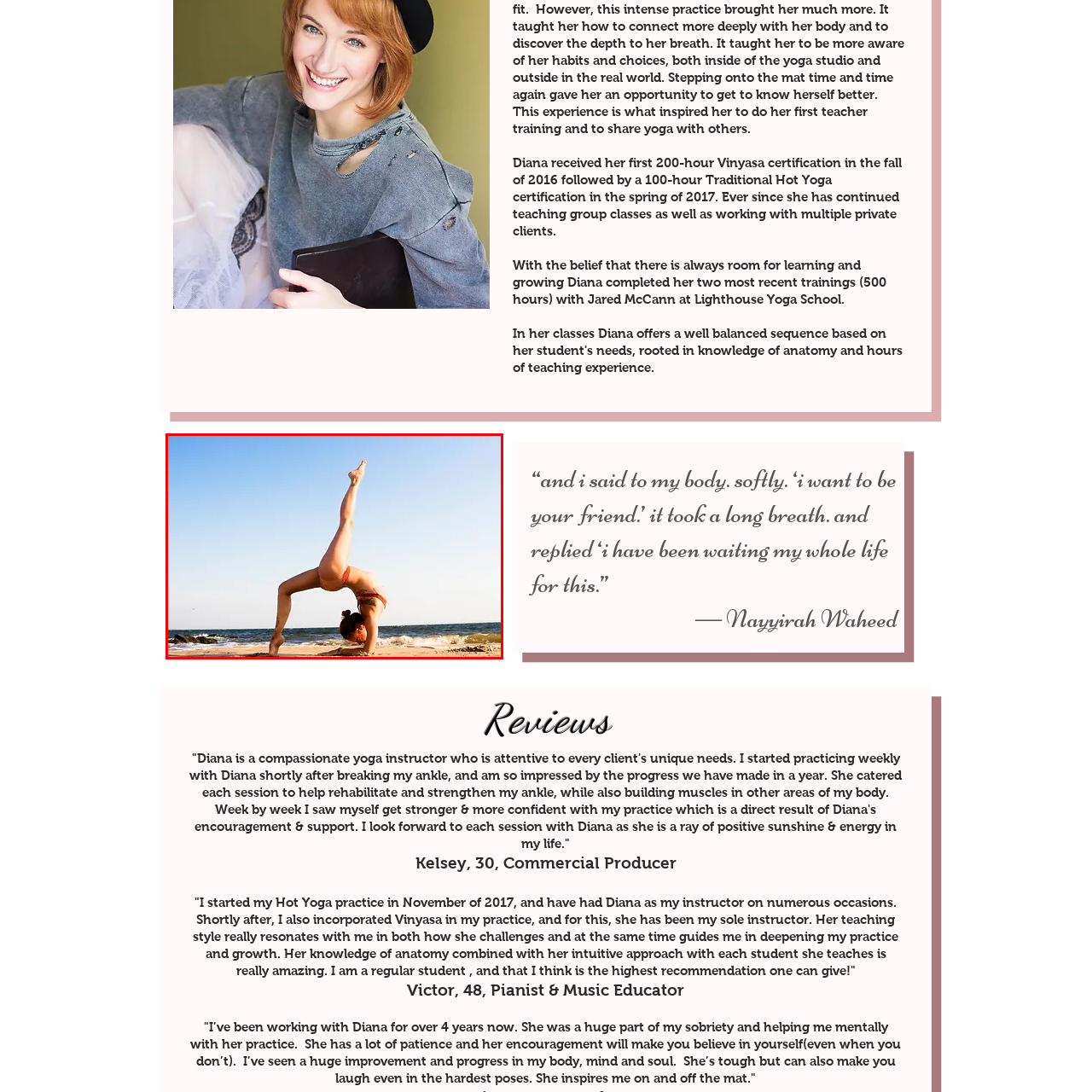What is the color of the sky in the background?
Focus on the image highlighted by the red bounding box and deliver a thorough explanation based on what you see.

The caption describes the backdrop of the image as featuring a serene ocean scene under a clear blue sky, which implies that the sky is a bright and calm blue color.